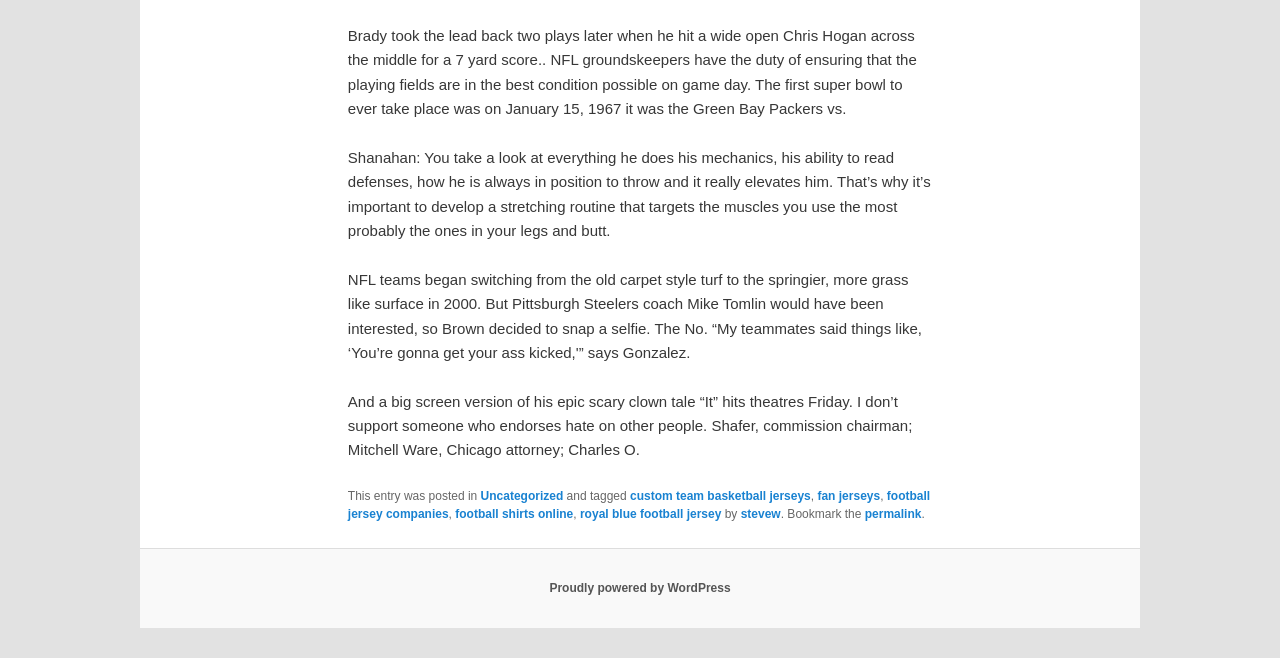From the webpage screenshot, identify the region described by custom team basketball jerseys. Provide the bounding box coordinates as (top-left x, top-left y, bottom-right x, bottom-right y), with each value being a floating point number between 0 and 1.

[0.492, 0.743, 0.633, 0.765]